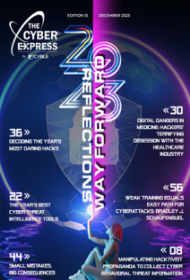Answer the question using only a single word or phrase: 
What is the main topic of the magazine 'The Cyber Express'?

Cybersecurity